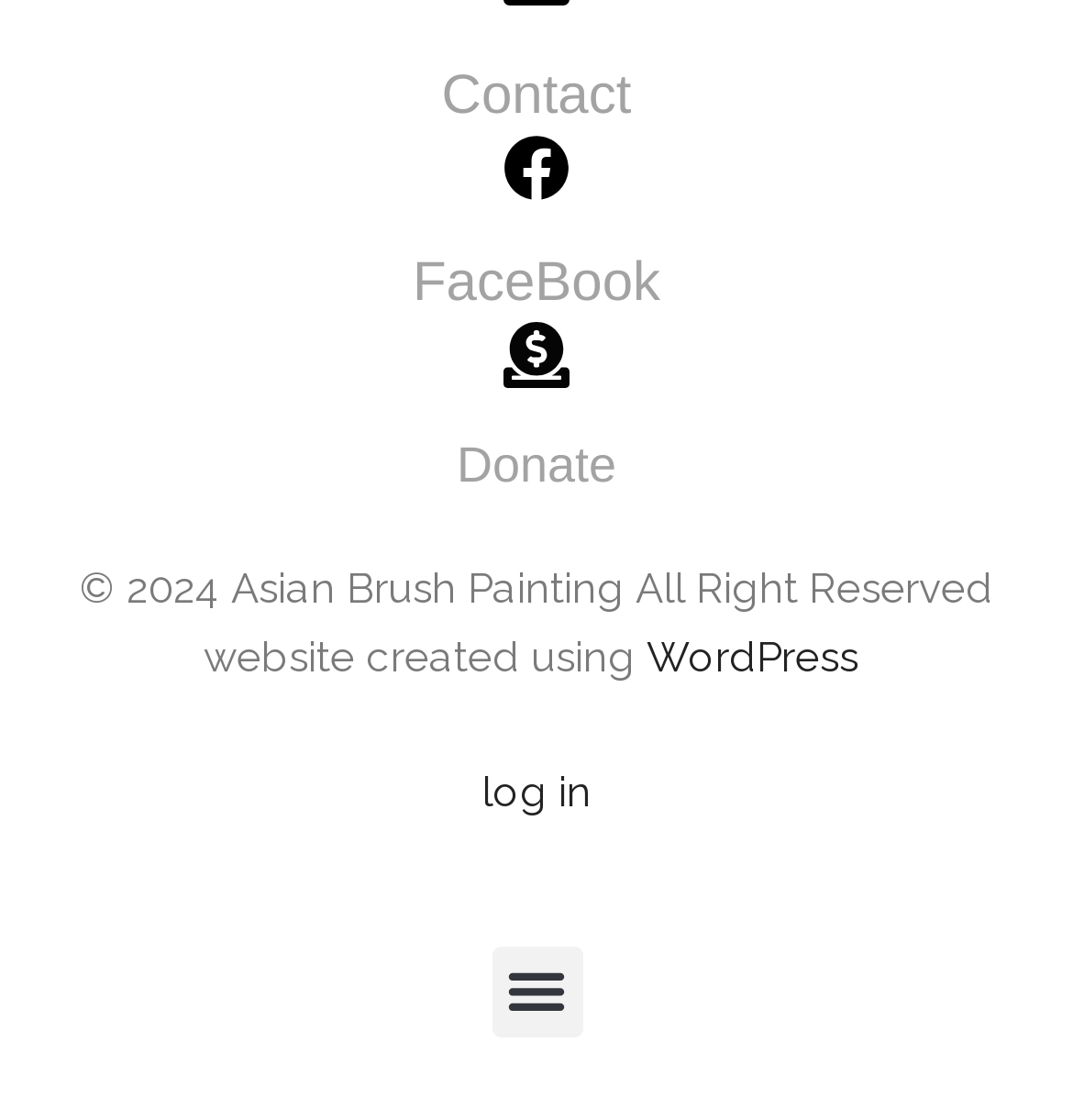Please find the bounding box coordinates in the format (top-left x, top-left y, bottom-right x, bottom-right y) for the given element description. Ensure the coordinates are floating point numbers between 0 and 1. Description: log in

[0.449, 0.686, 0.551, 0.731]